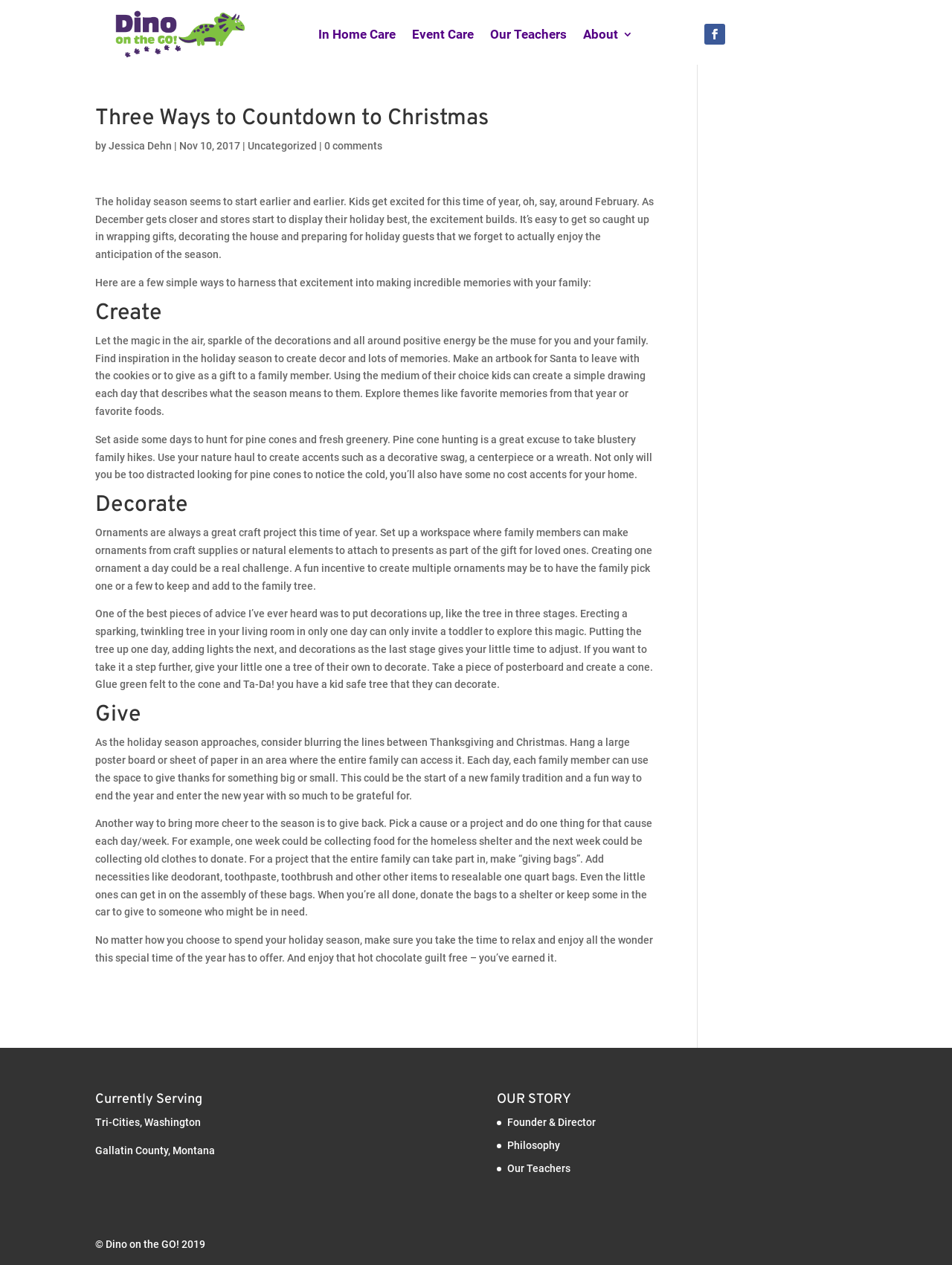Reply to the question with a single word or phrase:
What is the main topic of the article?

Countdown to Christmas